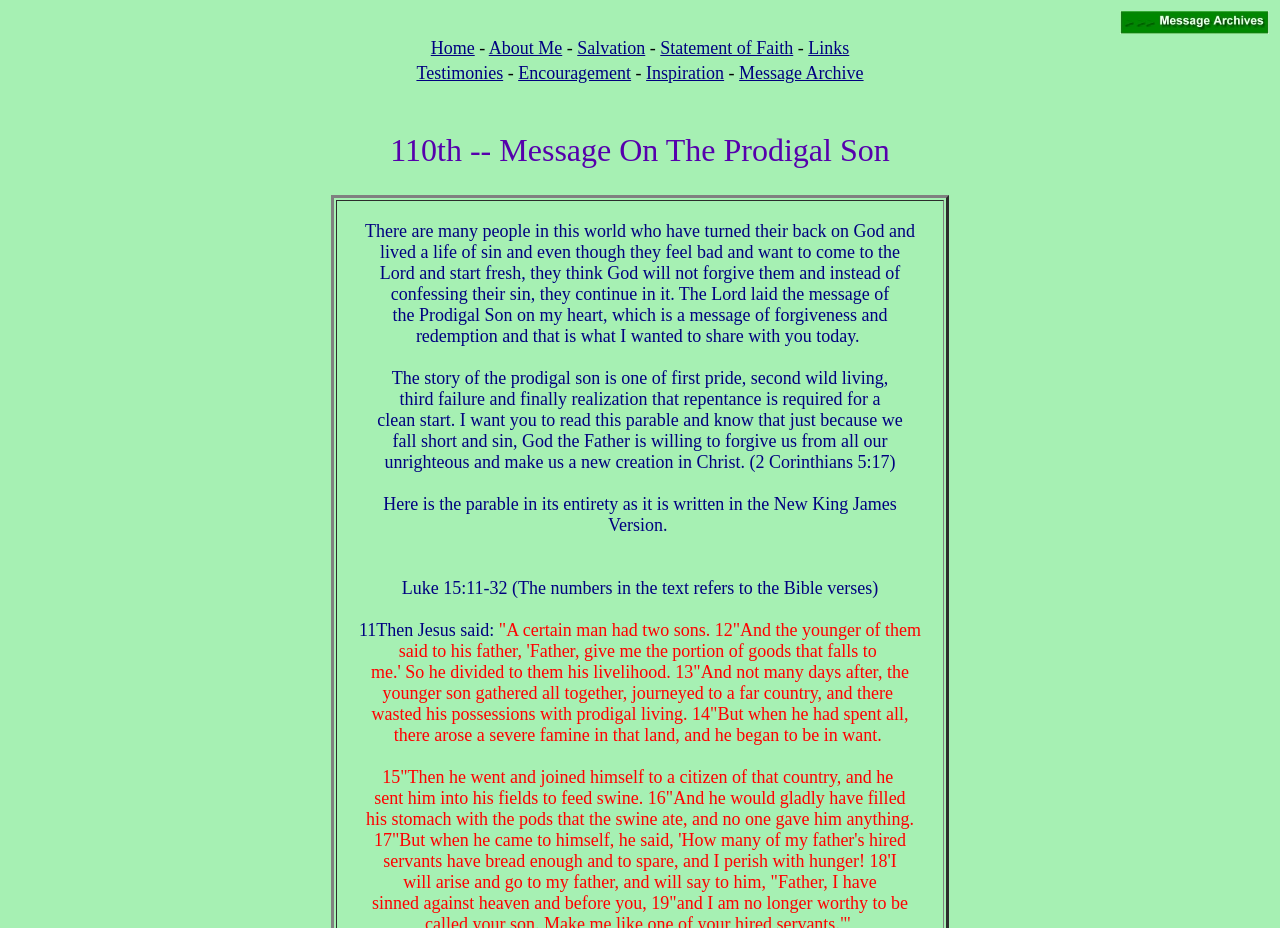Given the following UI element description: "Message Archive", find the bounding box coordinates in the webpage screenshot.

[0.577, 0.068, 0.675, 0.089]